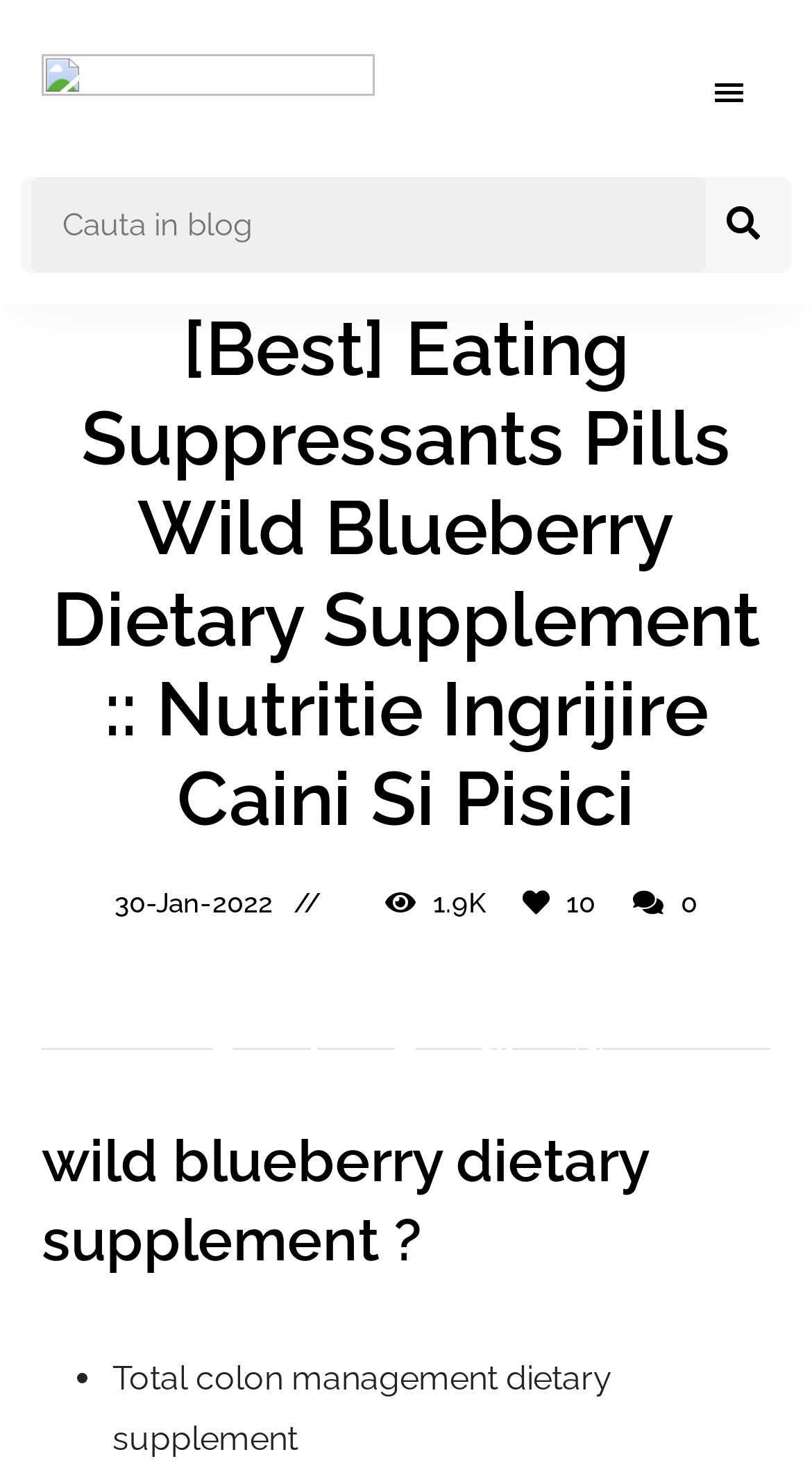Using the element description provided, determine the bounding box coordinates in the format (top-left x, top-left y, bottom-right x, bottom-right y). Ensure that all values are floating point numbers between 0 and 1. Element description: Like 10

[0.223, 0.684, 0.326, 0.74]